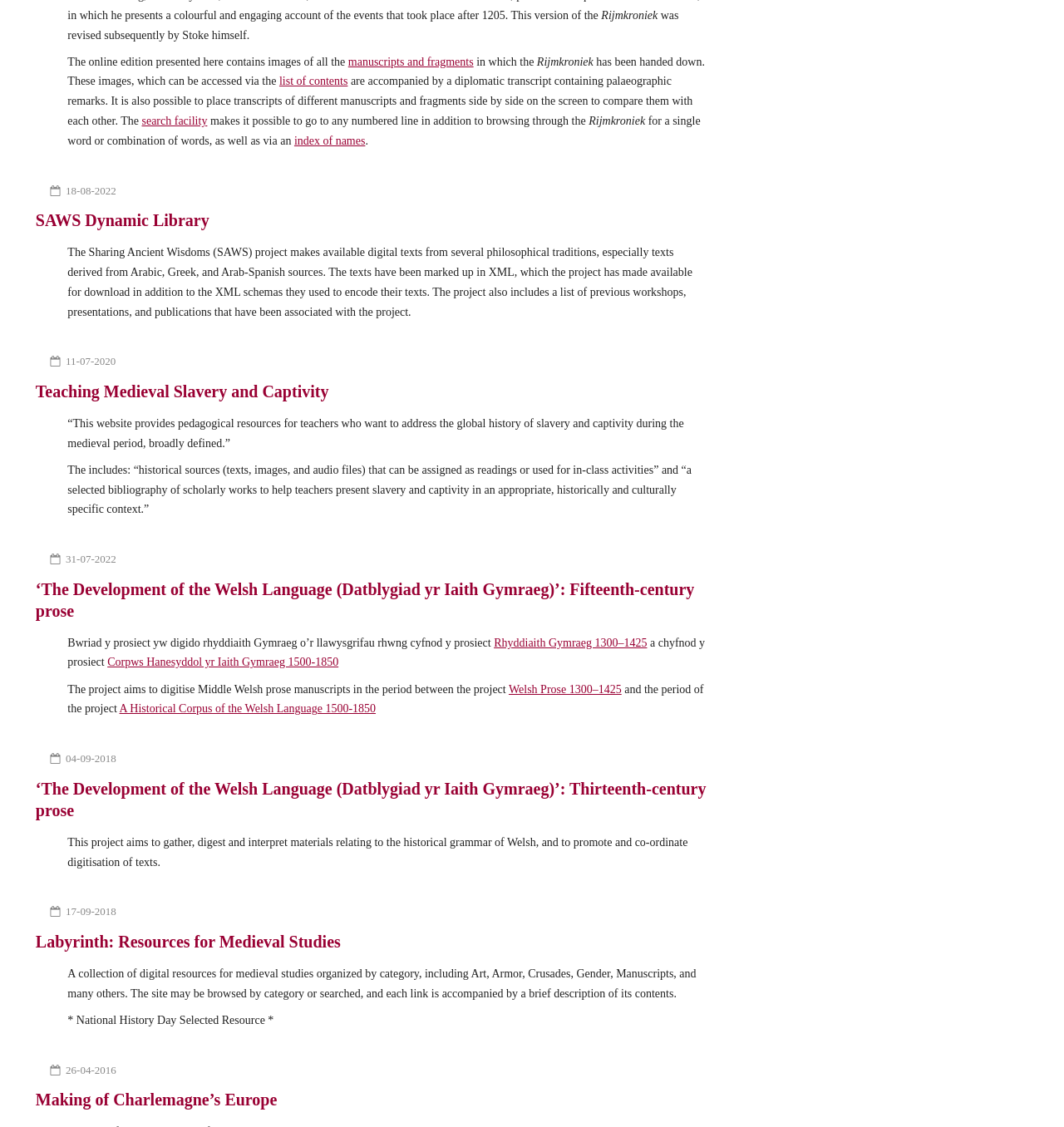What is the topic of the third article?
Provide an in-depth and detailed explanation in response to the question.

I read the heading element of the third article and found that it is about 'Teaching Medieval Slavery and Captivity'.